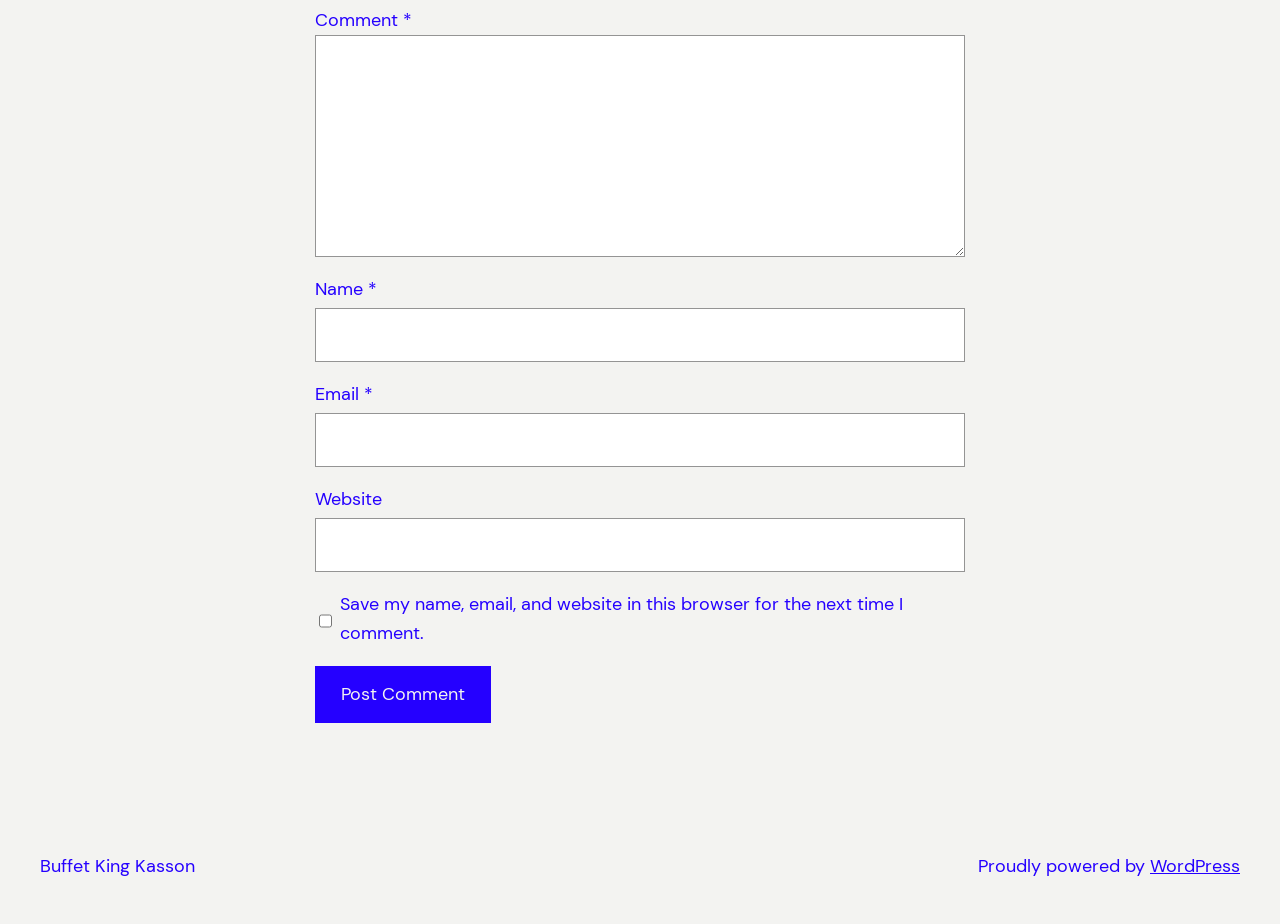Locate the bounding box coordinates of the element I should click to achieve the following instruction: "Enter a comment".

[0.246, 0.037, 0.754, 0.278]